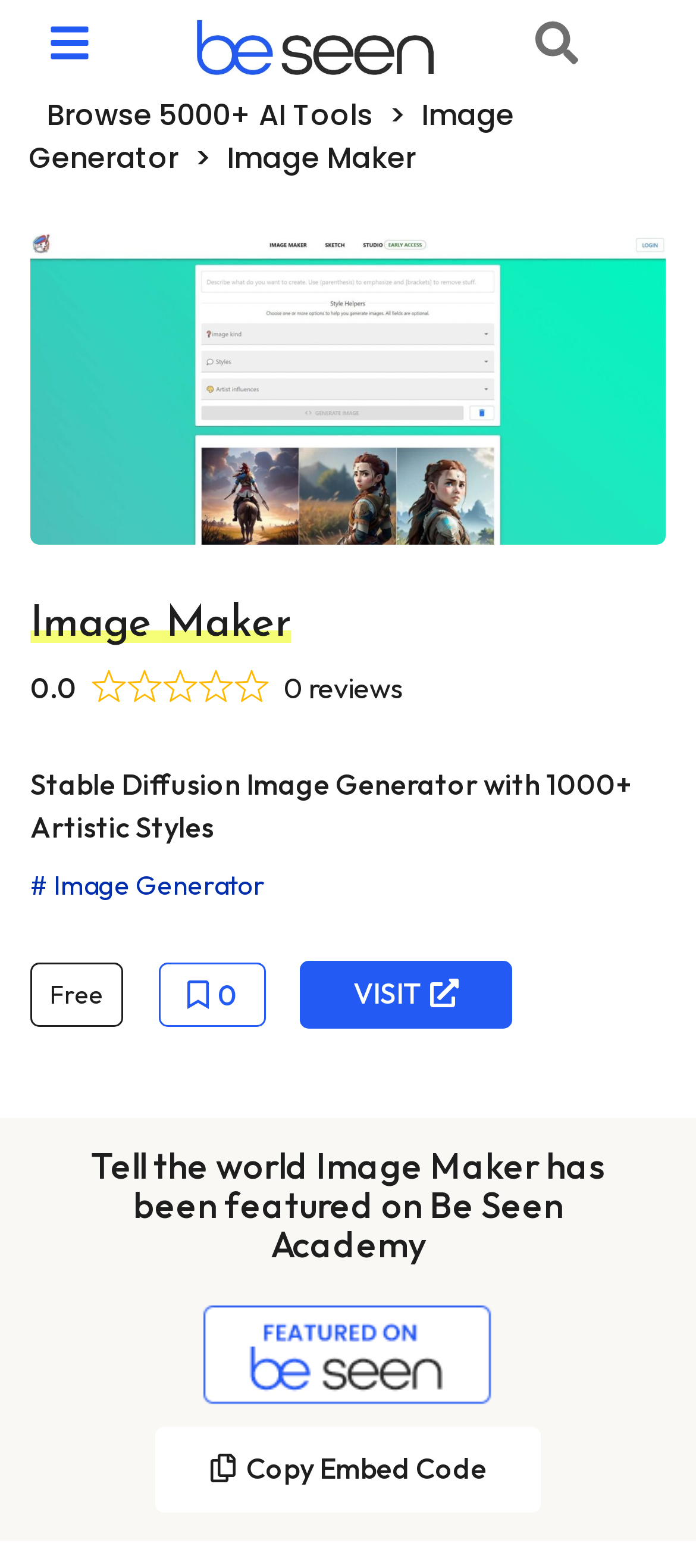Find the bounding box coordinates for the area that should be clicked to accomplish the instruction: "Copy Embed Code".

[0.223, 0.91, 0.777, 0.964]